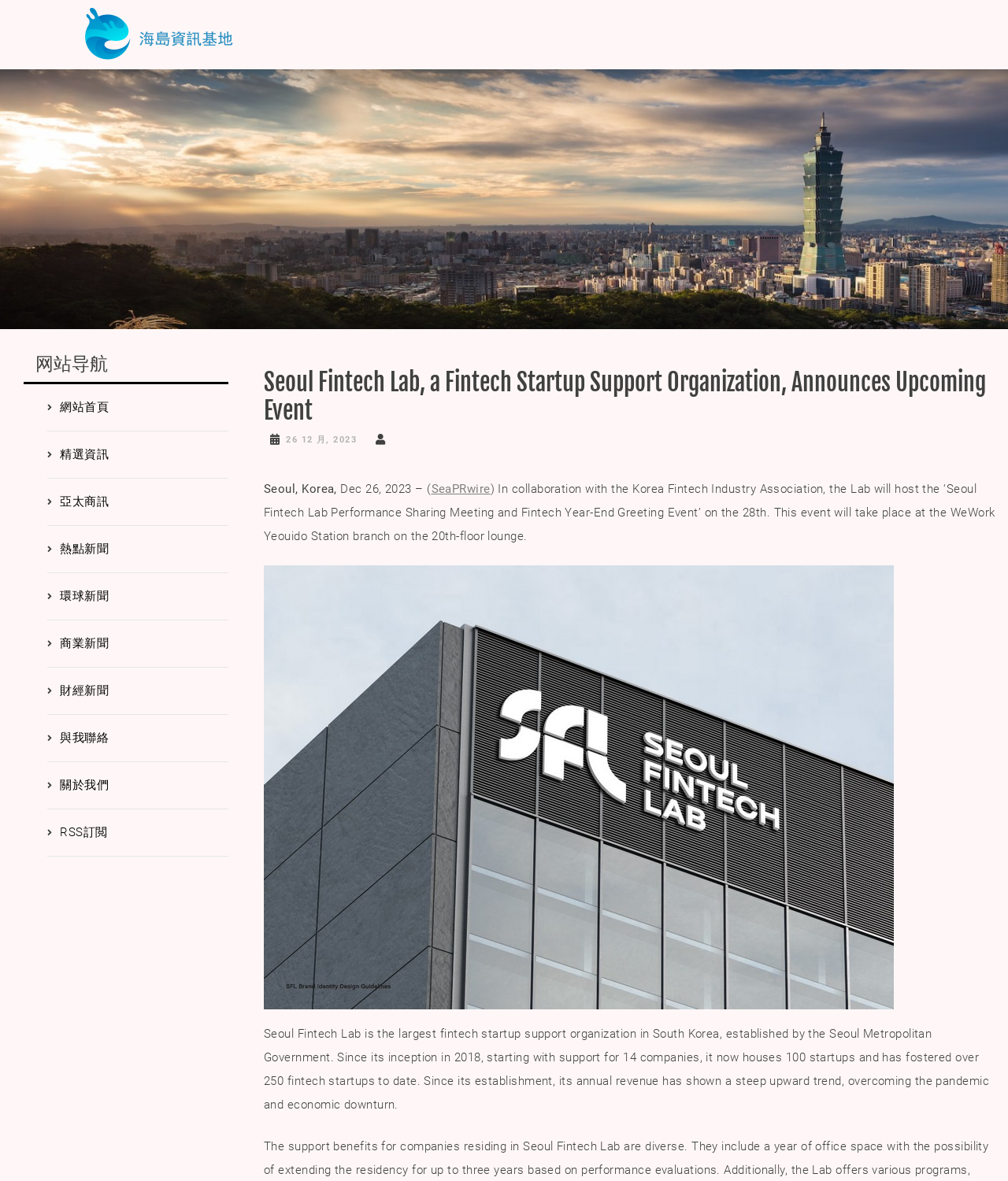What is the location of the event?
Based on the image, provide a one-word or brief-phrase response.

WeWork Yeouido Station branch